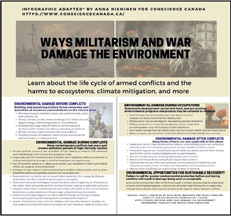Describe the image with as much detail as possible.

The image is an infographic titled "Ways Militarism and War Damage the Environment." Adapted by Anna Nieminen for Conscience Canada, it highlights the detrimental effects of armed conflicts throughout their life cycle on ecosystems and climate mitigation efforts. The infographic includes sections discussing environmental damage before, during, and after conflicts, emphasizing the broader implications of militarism on ecological health. The design is visually engaging, featuring imagery that illustrates the themes discussed, as well as a link to further resources on the topic. This informative piece aims to educate readers on the impact of warfare on the environment and promote awareness of humanitarian causes over military spending.